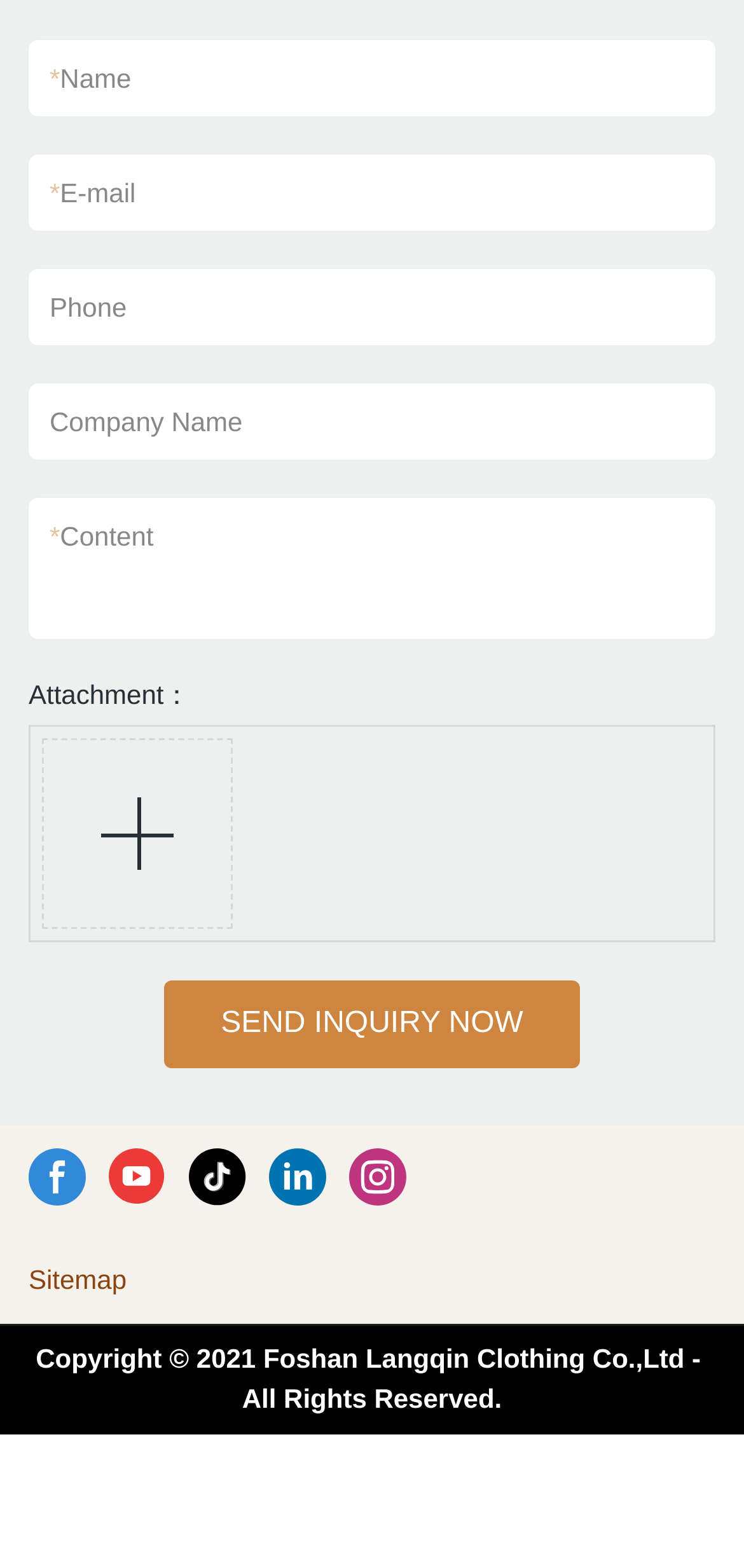Find the bounding box of the UI element described as follows: "SEND INQUIRY NOW".

[0.22, 0.626, 0.78, 0.682]